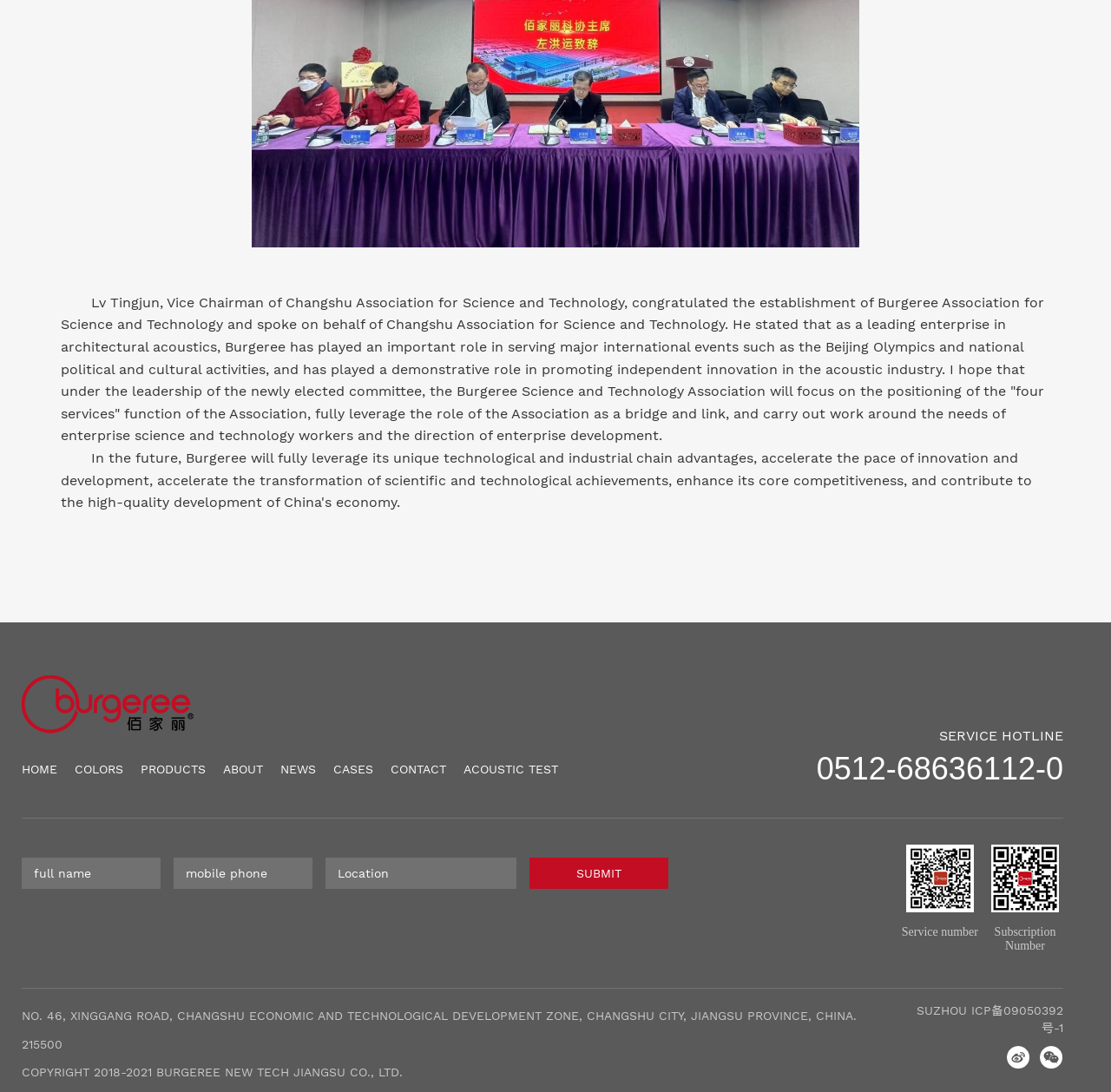Can you determine the bounding box coordinates of the area that needs to be clicked to fulfill the following instruction: "Call the service hotline"?

[0.735, 0.688, 0.957, 0.72]